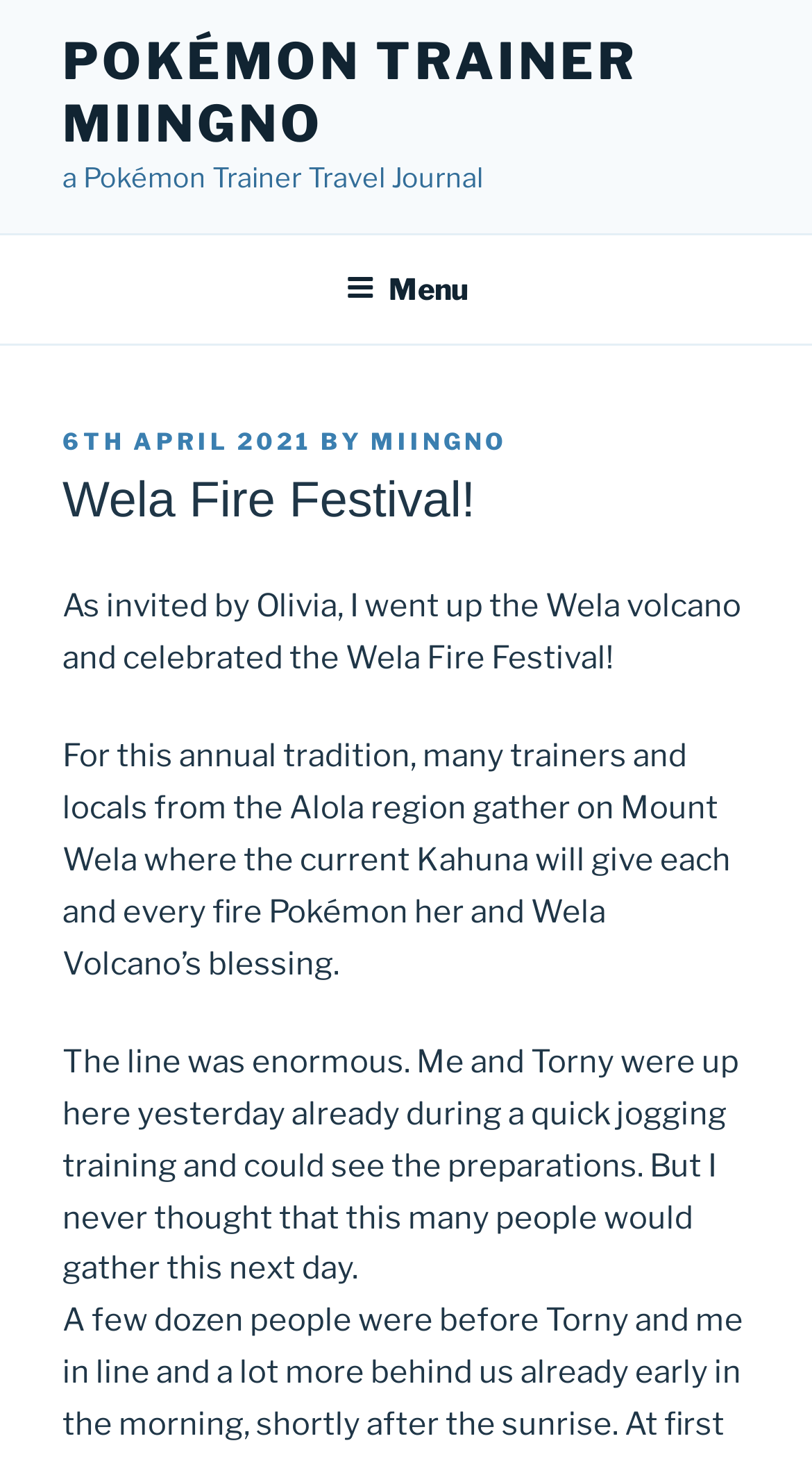Given the element description "6th April 202131st March 2021" in the screenshot, predict the bounding box coordinates of that UI element.

[0.077, 0.293, 0.385, 0.313]